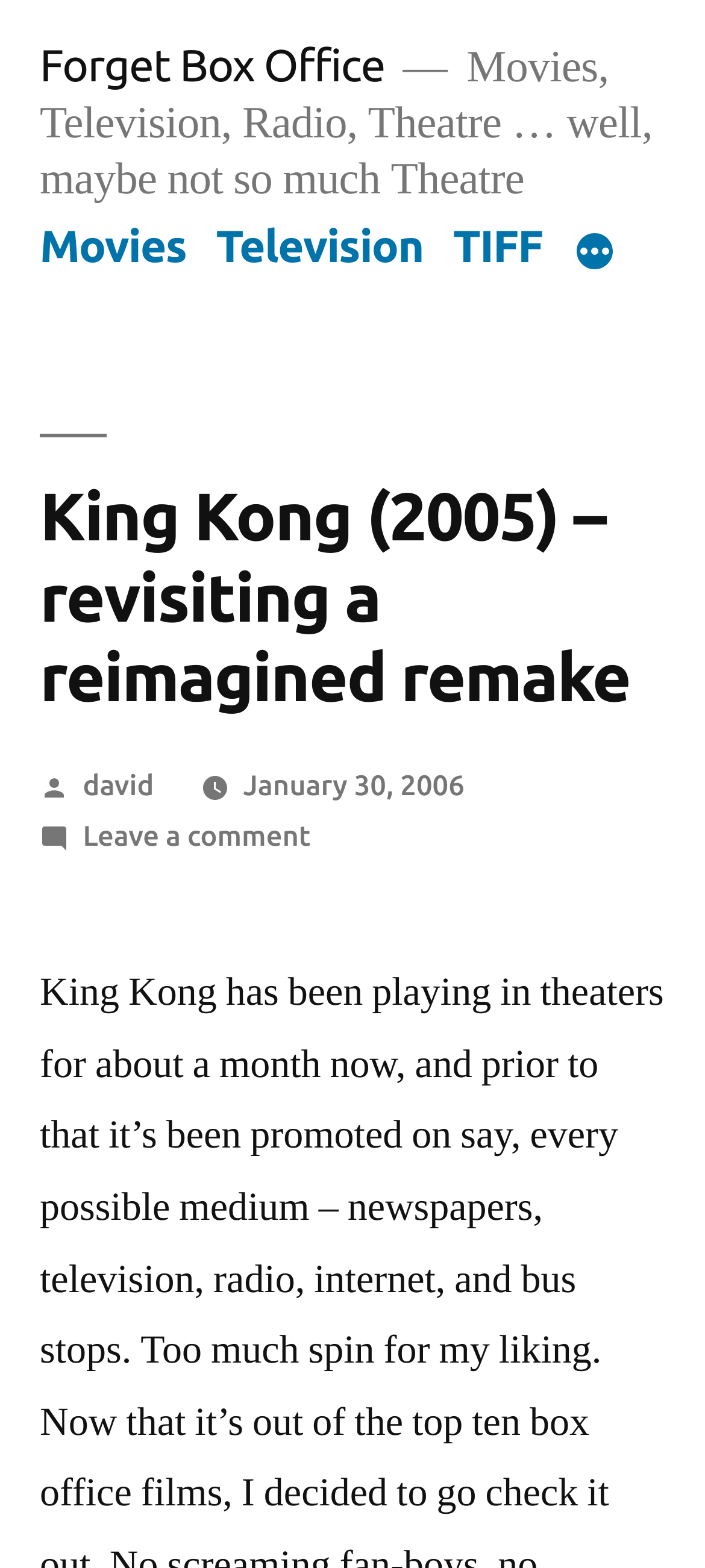What is the purpose of the 'More' button?
Could you answer the question with a detailed and thorough explanation?

The 'More' button is a navigation element that has a popup menu. When clicked, it is likely to show a menu with more options or categories.